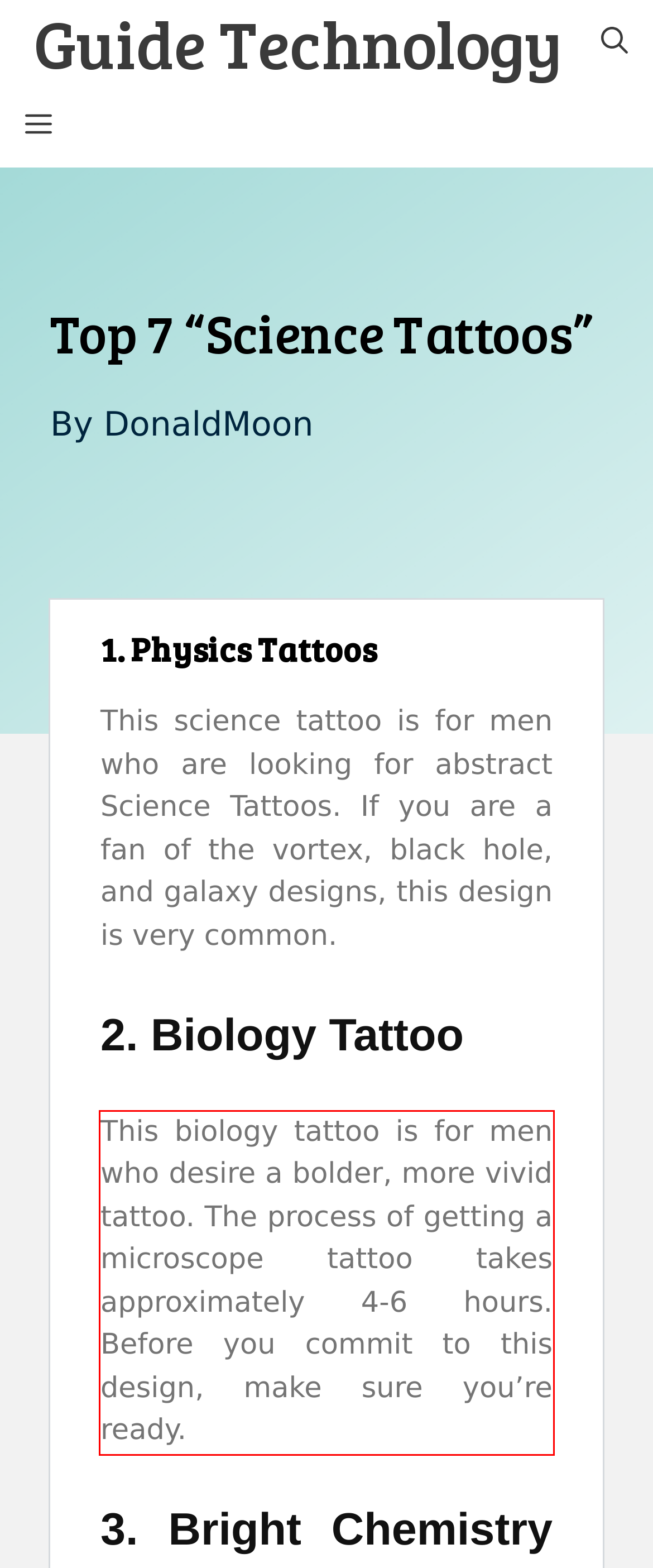Given a screenshot of a webpage containing a red rectangle bounding box, extract and provide the text content found within the red bounding box.

This biology tattoo is for men who desire a bolder, more vivid tattoo. The process of getting a microscope tattoo takes approximately 4-6 hours. Before you commit to this design, make sure you’re ready.